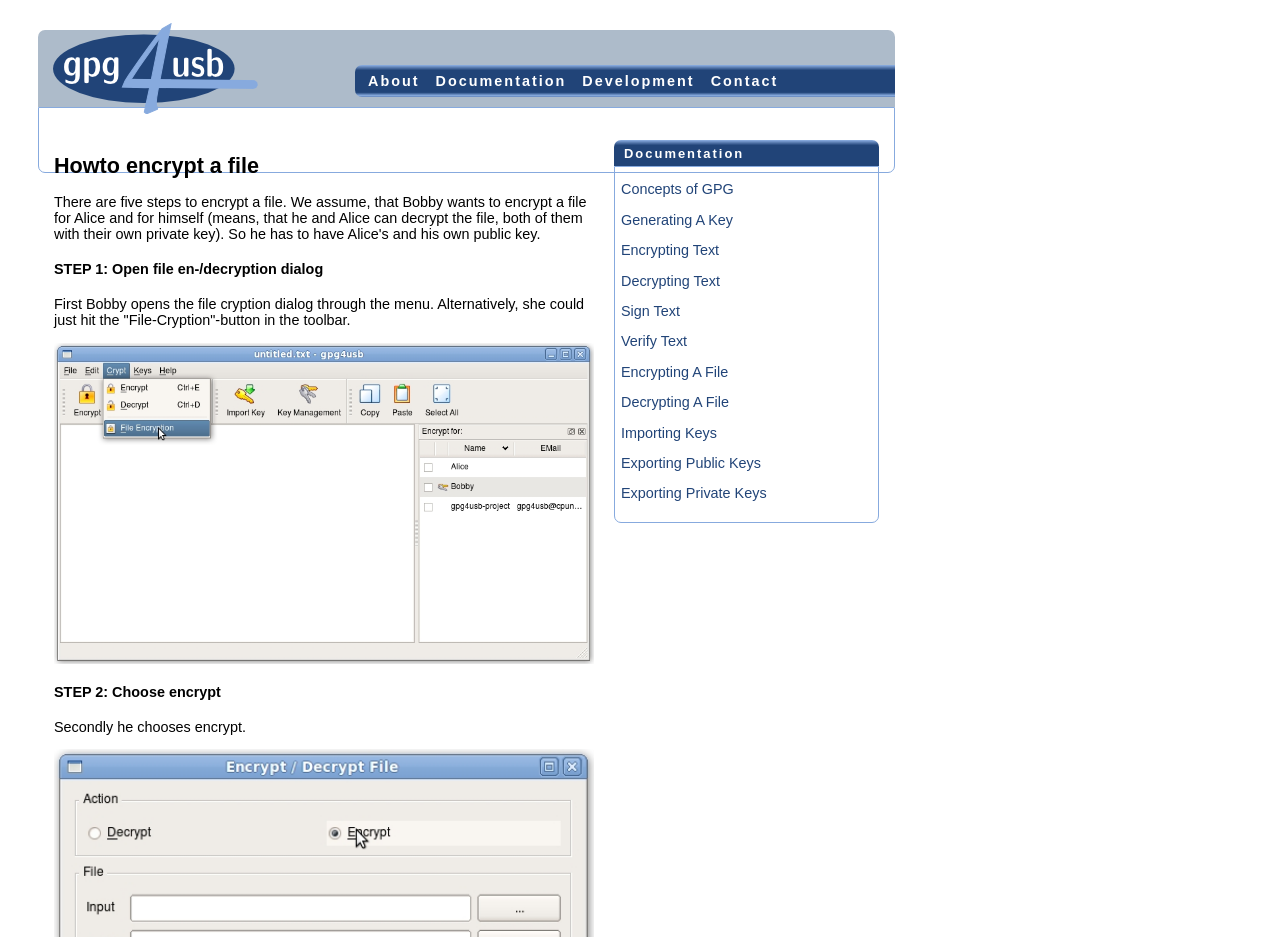Locate the UI element described by Decrypting A File in the provided webpage screenshot. Return the bounding box coordinates in the format (top-left x, top-left y, bottom-right x, bottom-right y), ensuring all values are between 0 and 1.

[0.485, 0.421, 0.57, 0.438]